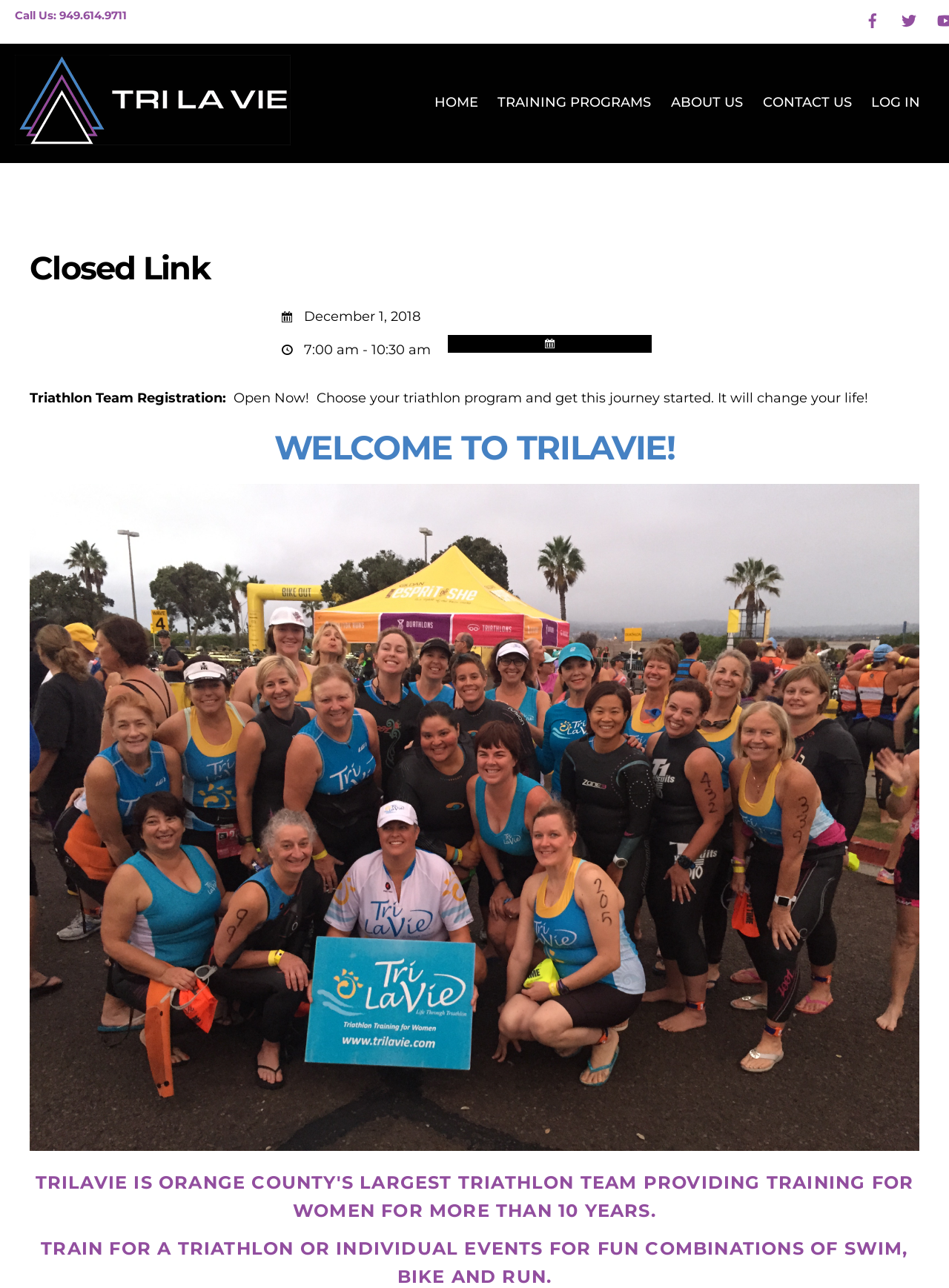What is the phone number to call?
Use the information from the image to give a detailed answer to the question.

I found the phone number by looking at the link element with the text 'Call Us: 949.614.9711' at the top of the webpage.